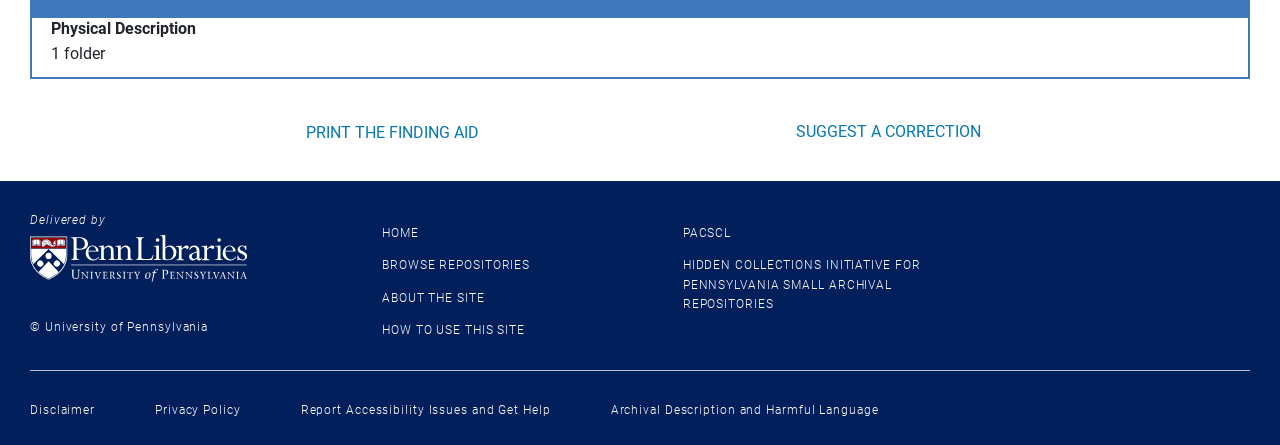What is the copyright information on this webpage?
Please answer the question with a detailed response using the information from the screenshot.

The text '© University of Pennsylvania' at the bottom of the page indicates that the copyright of this webpage belongs to the University of Pennsylvania.